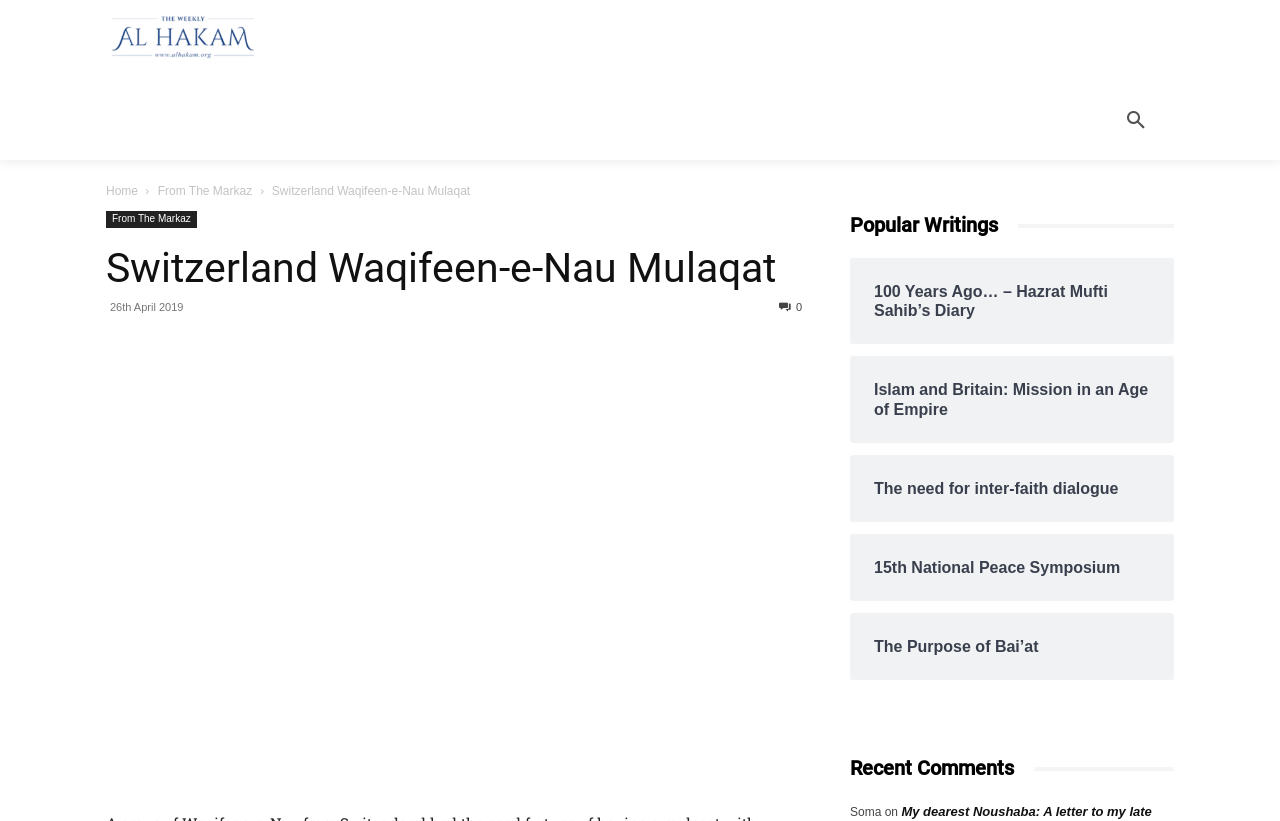Predict the bounding box coordinates of the area that should be clicked to accomplish the following instruction: "Click on Al Hakam link". The bounding box coordinates should consist of four float numbers between 0 and 1, i.e., [left, top, right, bottom].

[0.081, 0.017, 0.198, 0.073]